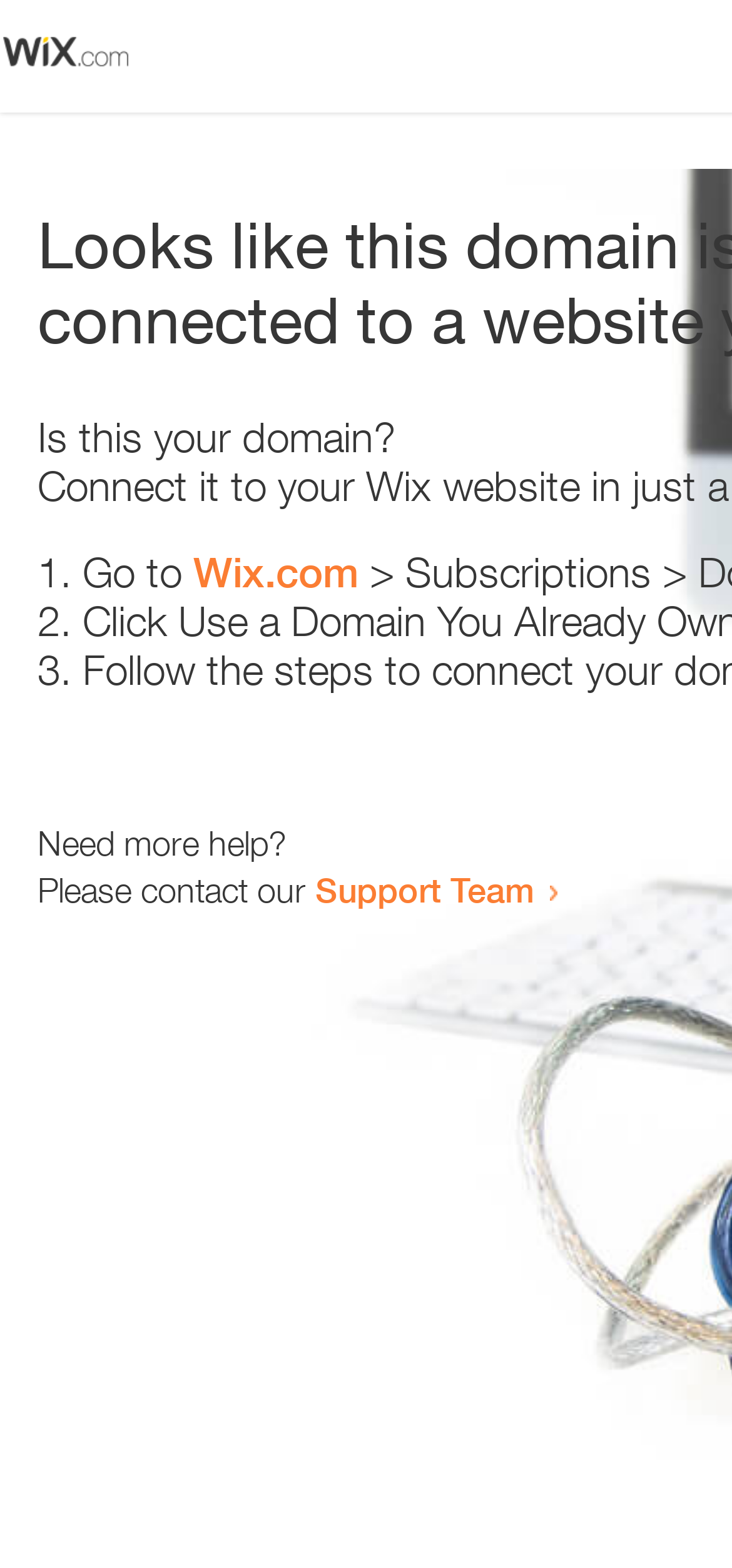Please provide a one-word or short phrase answer to the question:
How many steps are provided to resolve the issue?

3